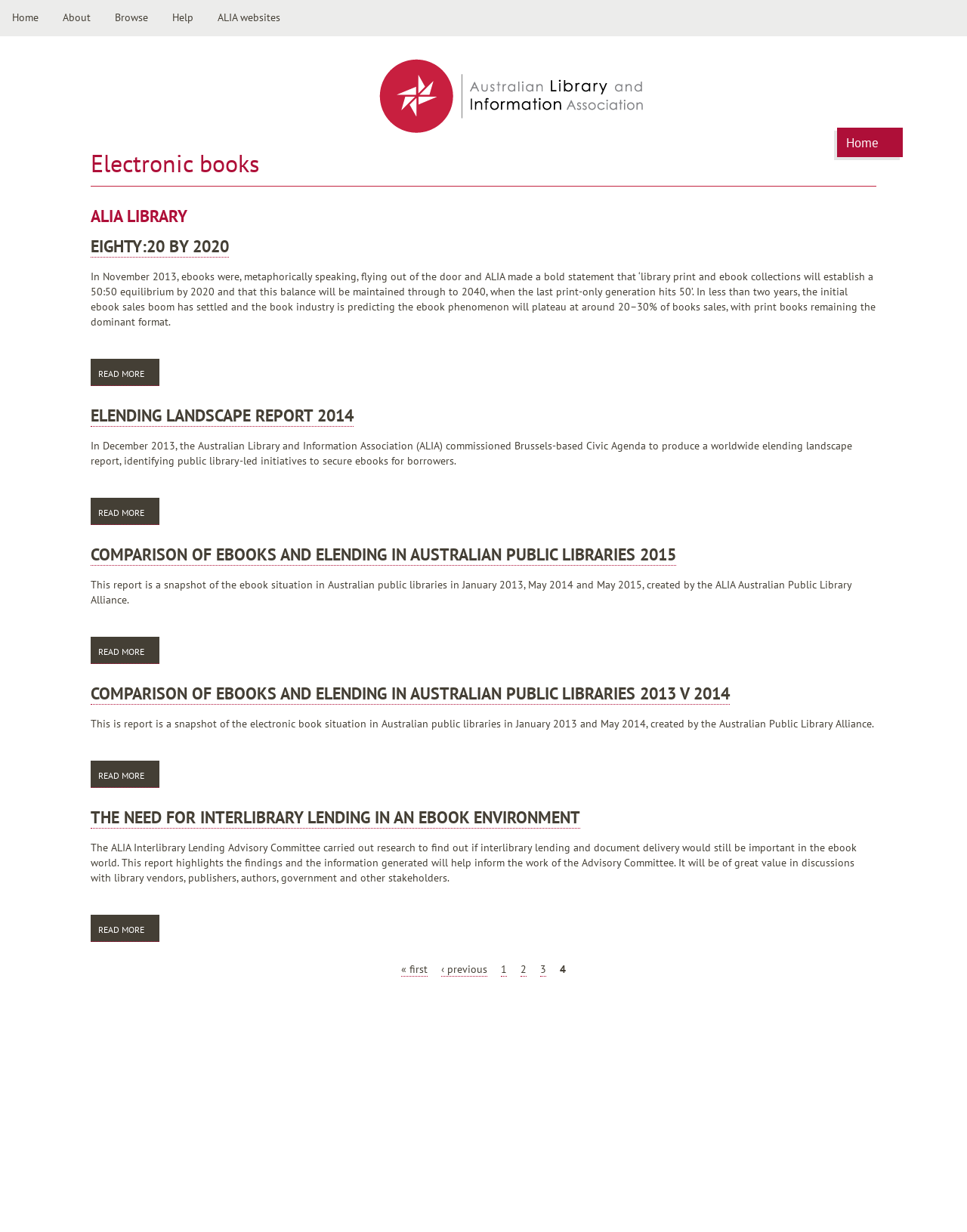What is the topic of the first article?
Based on the image, respond with a single word or phrase.

EIGHTY:20 BY 2020